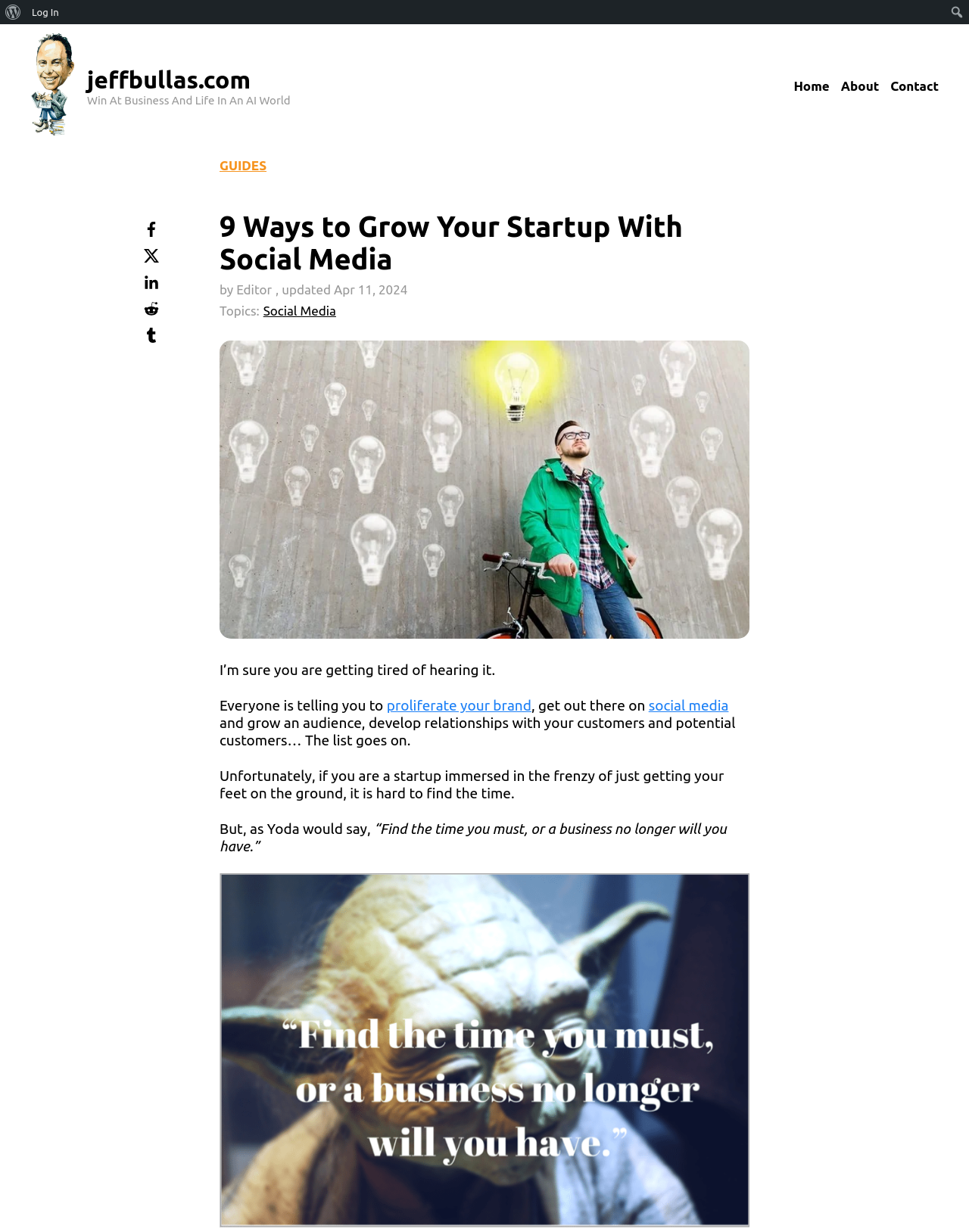Select the bounding box coordinates of the element I need to click to carry out the following instruction: "Read the article about social media".

[0.227, 0.171, 0.773, 0.224]